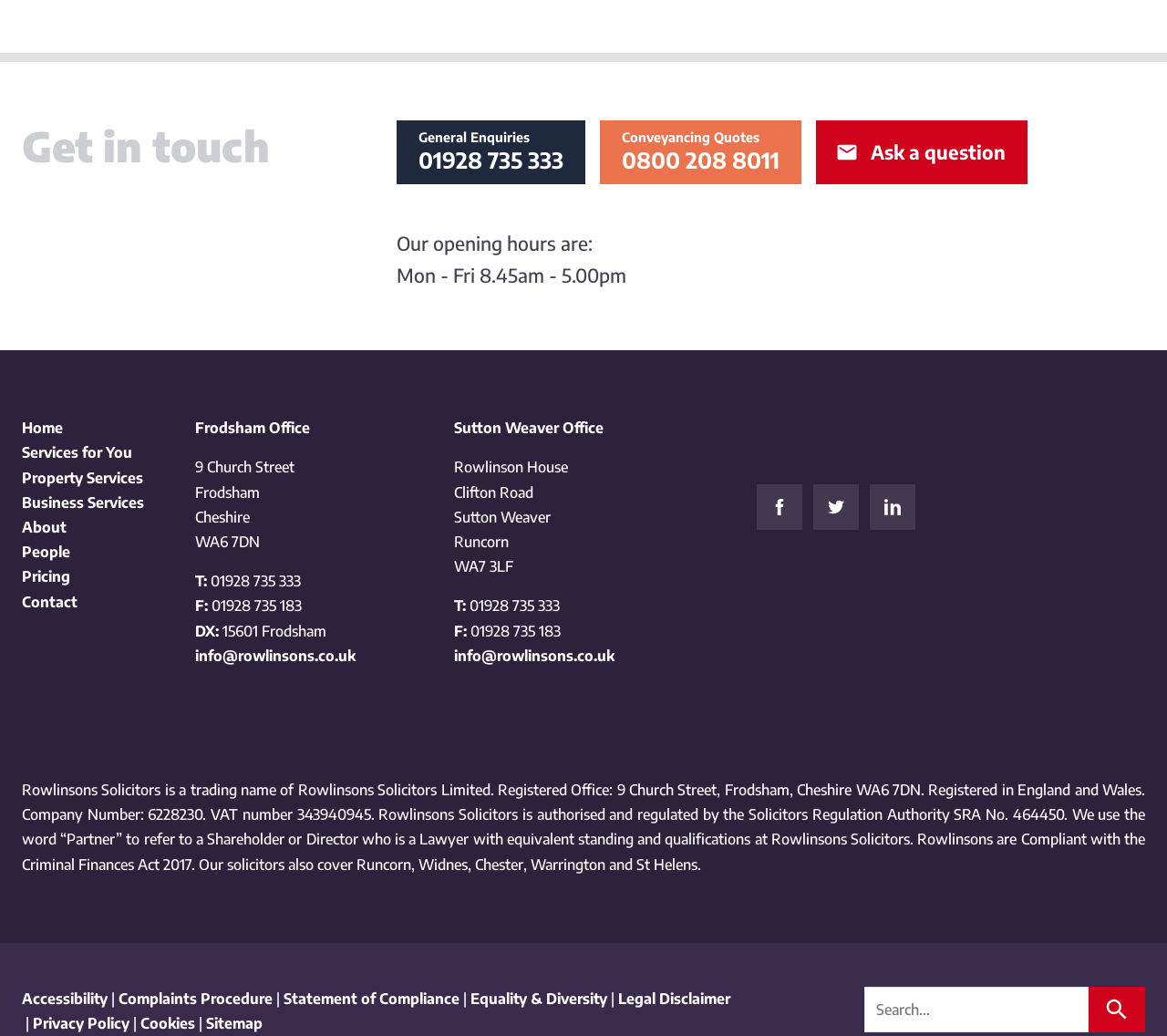What is the email address to contact the solicitors?
Refer to the screenshot and deliver a thorough answer to the question presented.

I found the email address by looking at the links on the webpage, specifically the one that says 'info@rowlinsons.co.uk'.